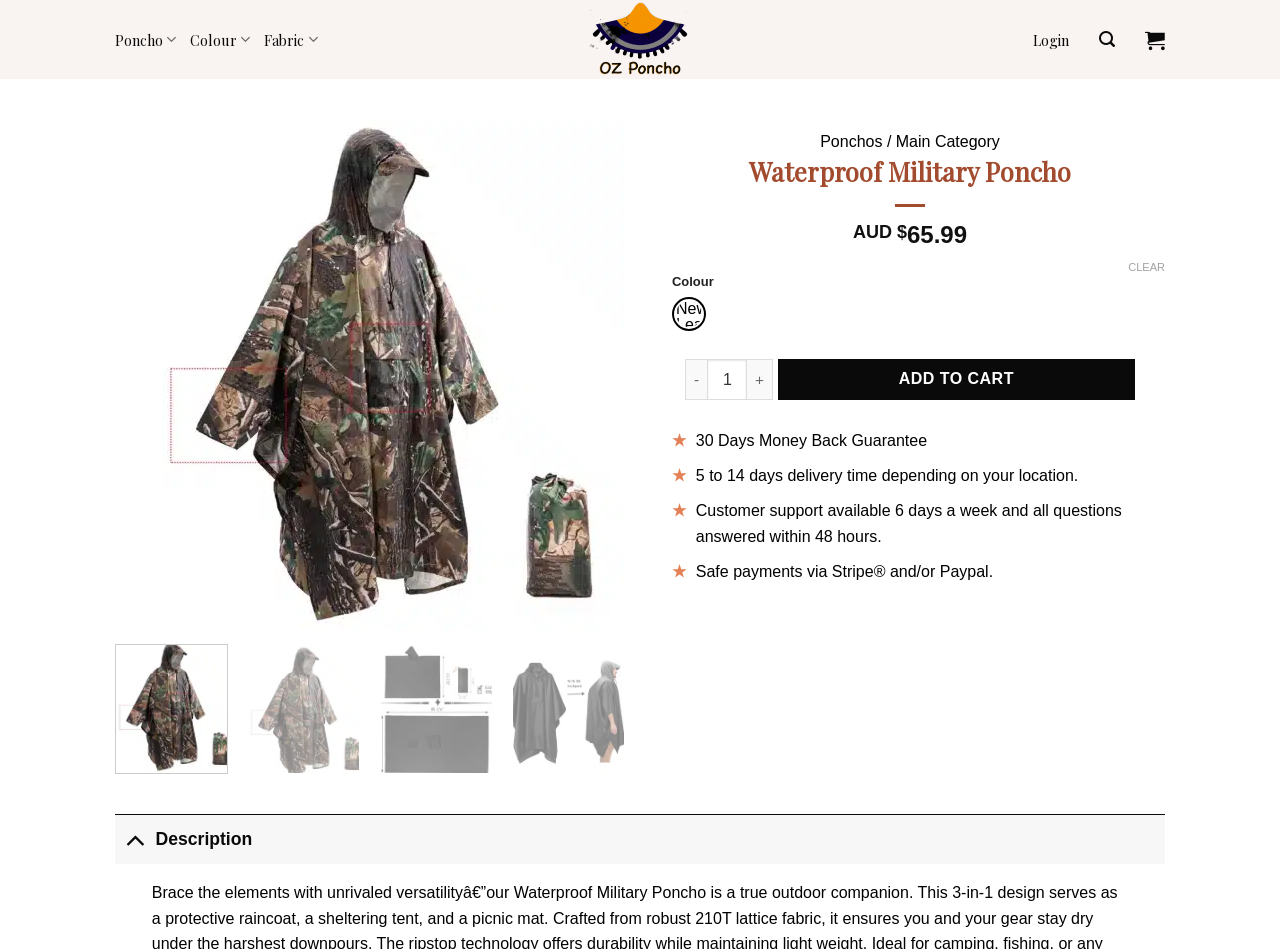How many navigation links are there?
Refer to the image and provide a one-word or short phrase answer.

6